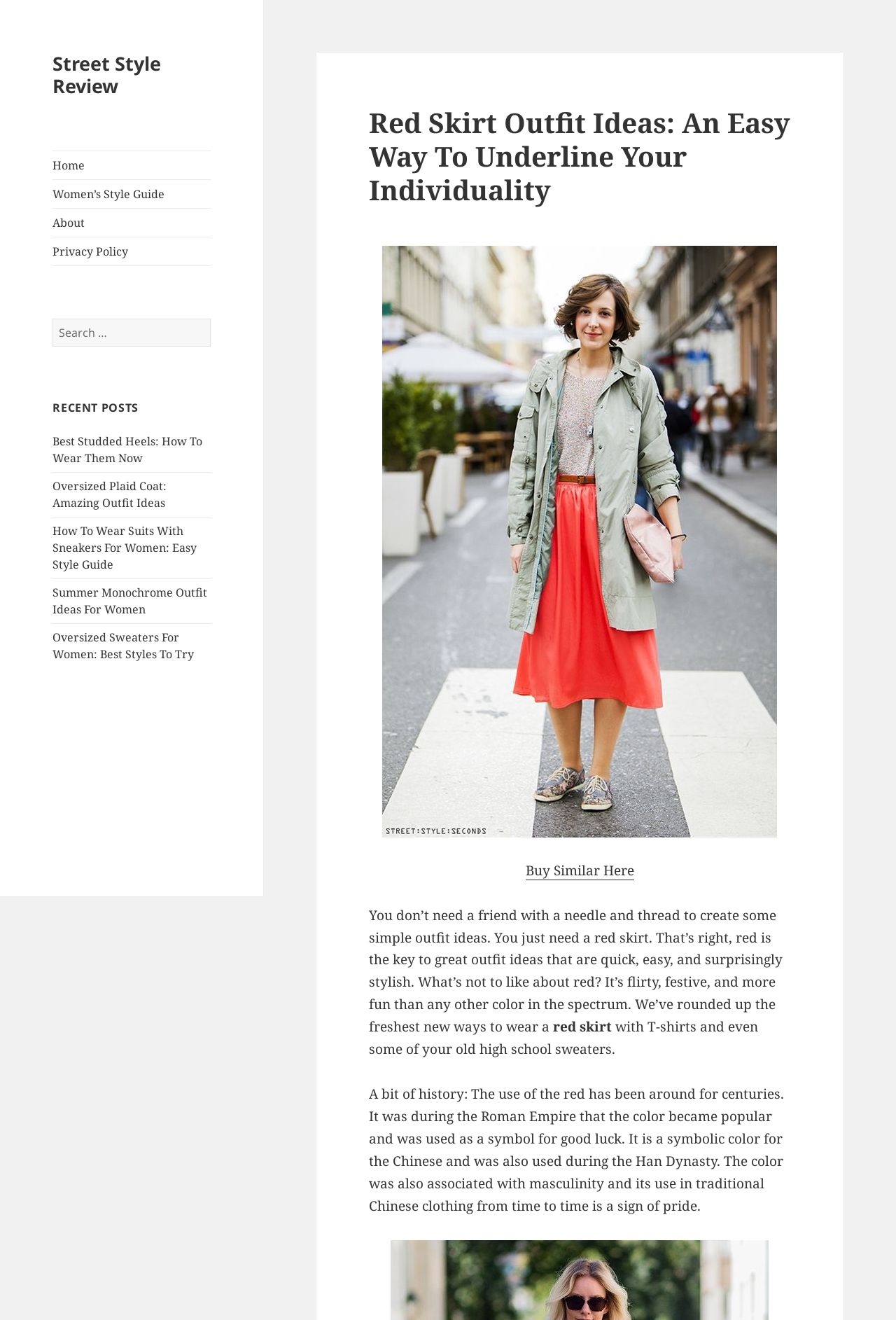Answer the question with a single word or phrase: 
What is the main topic of this webpage?

Red Skirt Outfit Ideas